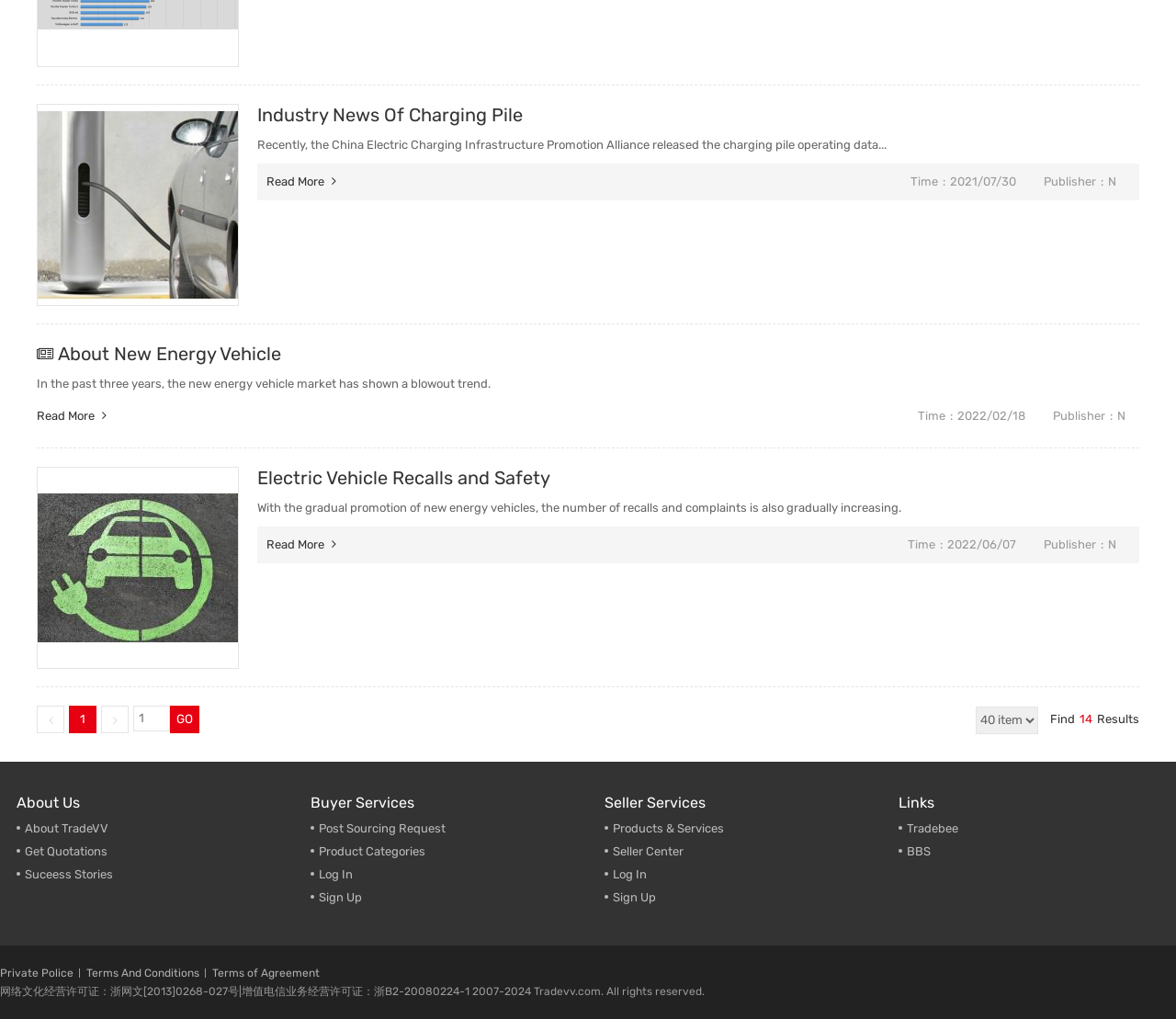Please give the bounding box coordinates of the area that should be clicked to fulfill the following instruction: "Log in". The coordinates should be in the format of four float numbers from 0 to 1, i.e., [left, top, right, bottom].

[0.26, 0.846, 0.3, 0.869]